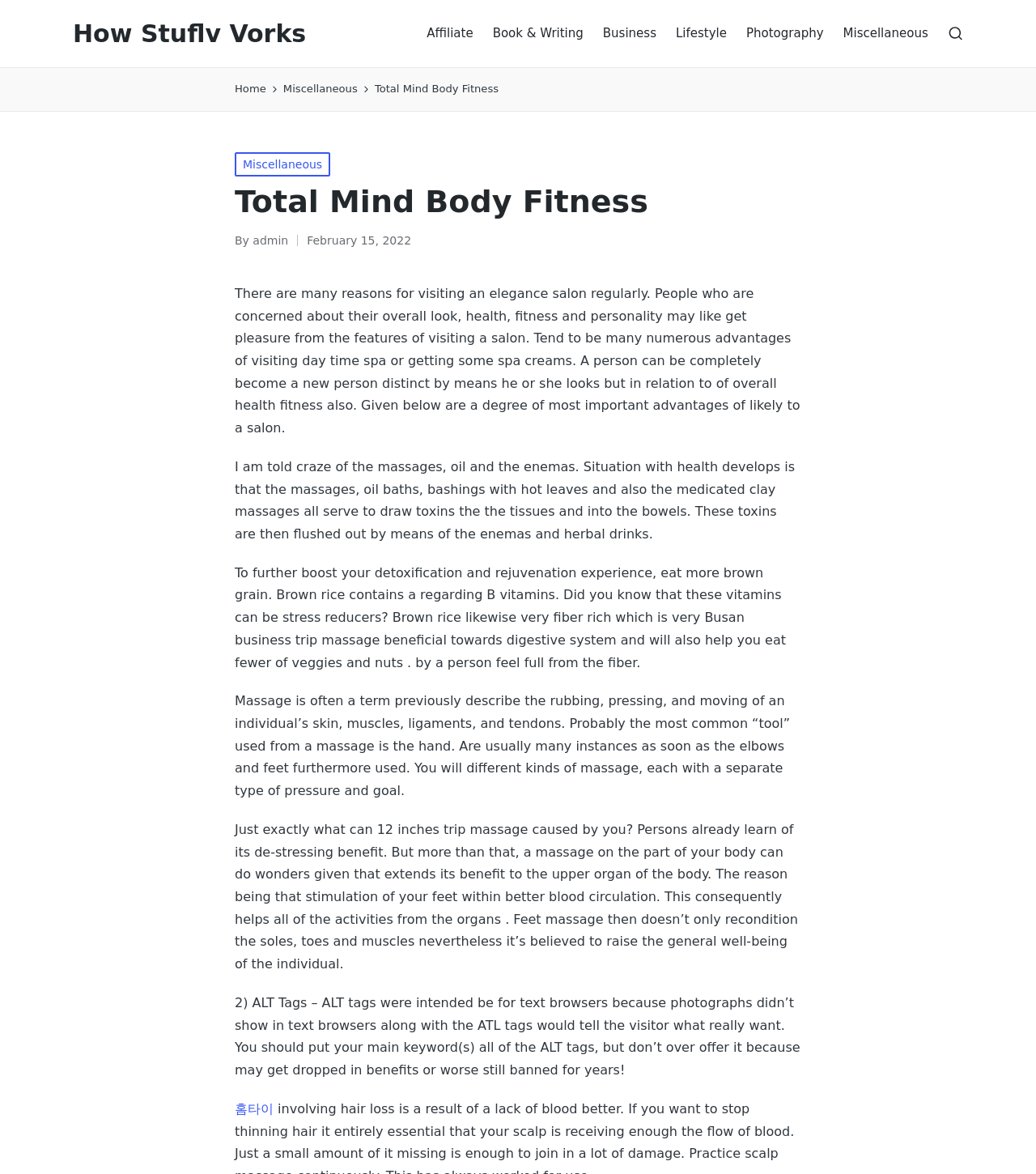What is the main topic of the webpage?
Look at the webpage screenshot and answer the question with a detailed explanation.

Based on the webpage content, the main topic is about the importance of total mind body fitness, and the benefits of visiting an elegance salon regularly, including massages, oil baths, and detoxification.